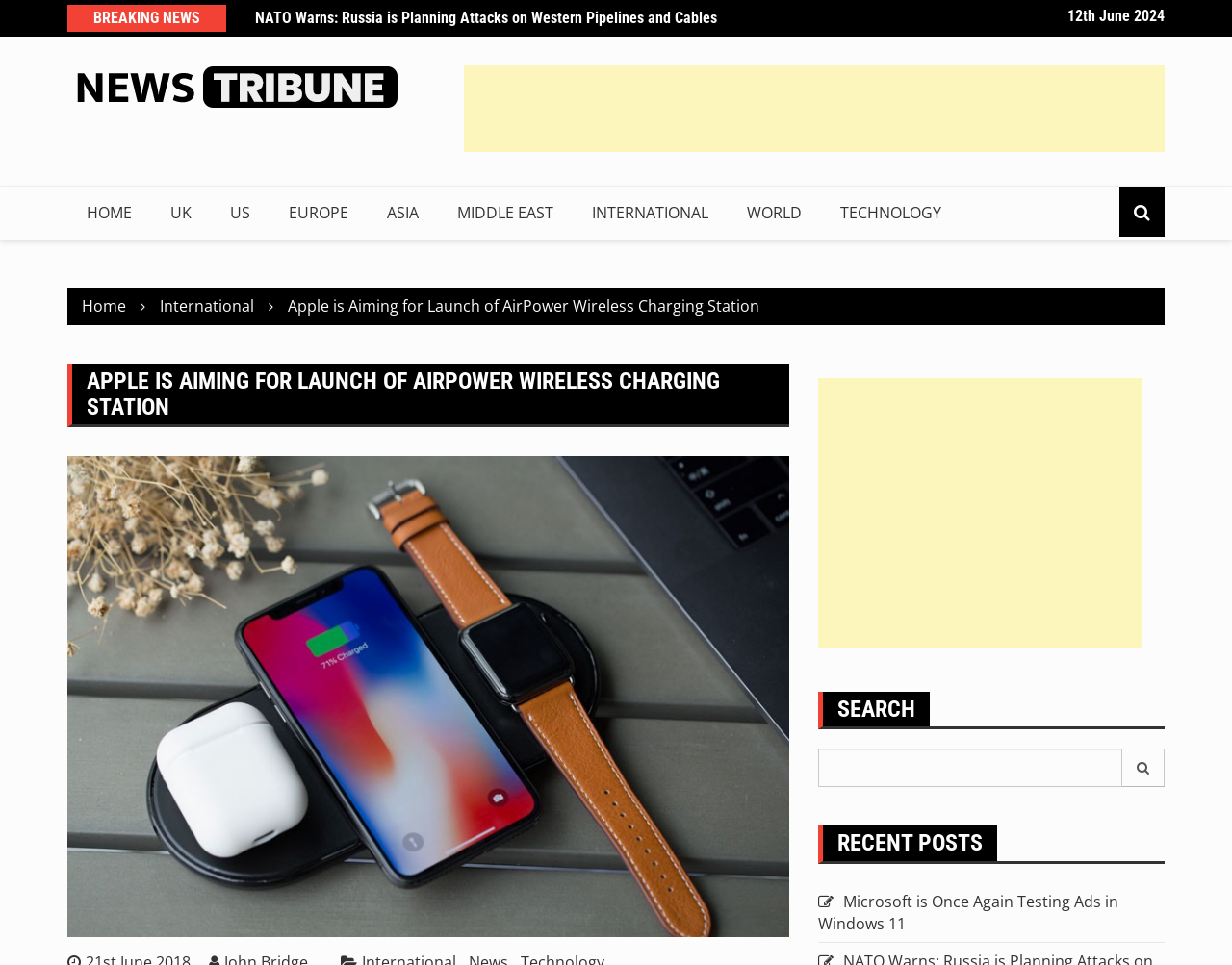Identify the bounding box coordinates necessary to click and complete the given instruction: "Click on NATO Warns: Russia is Planning Attacks on Western Pipelines and Cables".

[0.207, 0.009, 0.582, 0.028]